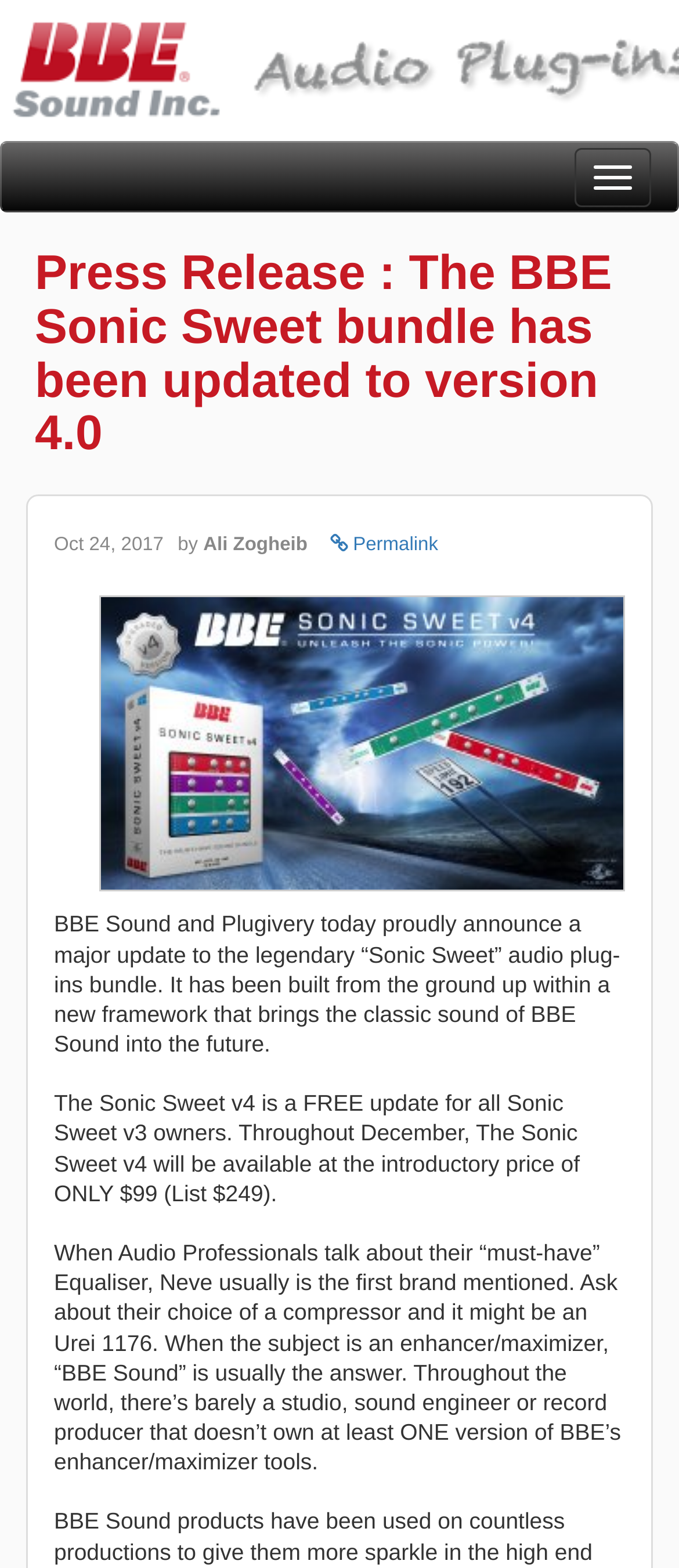Who is the author of the press release?
Please provide a comprehensive answer based on the visual information in the image.

I found the author of the press release by looking at the StaticText element with the text 'by' which is located at the coordinates [0.262, 0.341, 0.299, 0.354], and then looking at the adjacent StaticText element with the text 'Ali Zogheib' which is located at the coordinates [0.299, 0.341, 0.453, 0.354].